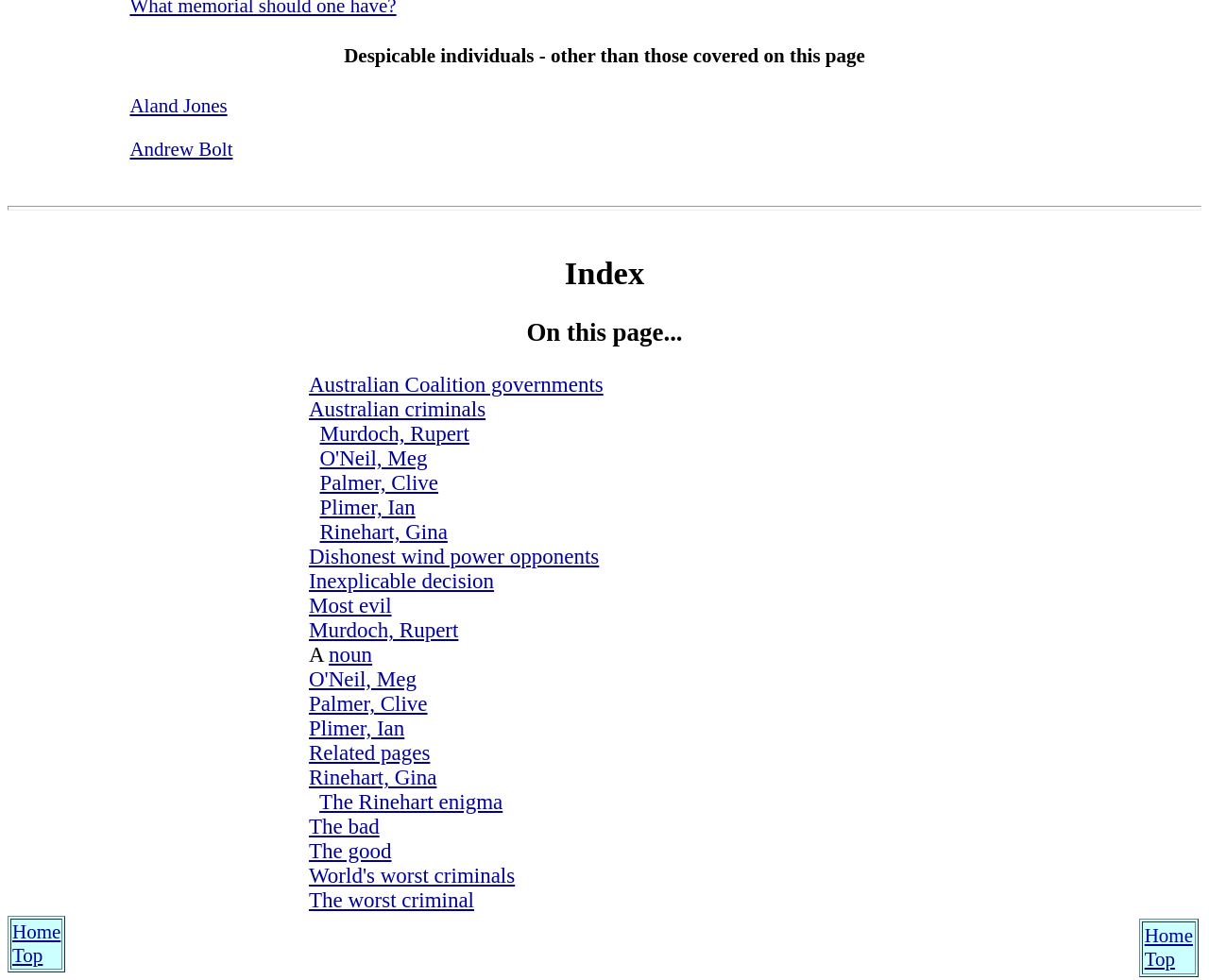Using the element description provided, determine the bounding box coordinates in the format (top-left x, top-left y, bottom-right x, bottom-right y). Ensure that all values are floating point numbers between 0 and 1. Element description: Dishonest wind power opponents

[0.255, 0.556, 0.496, 0.58]